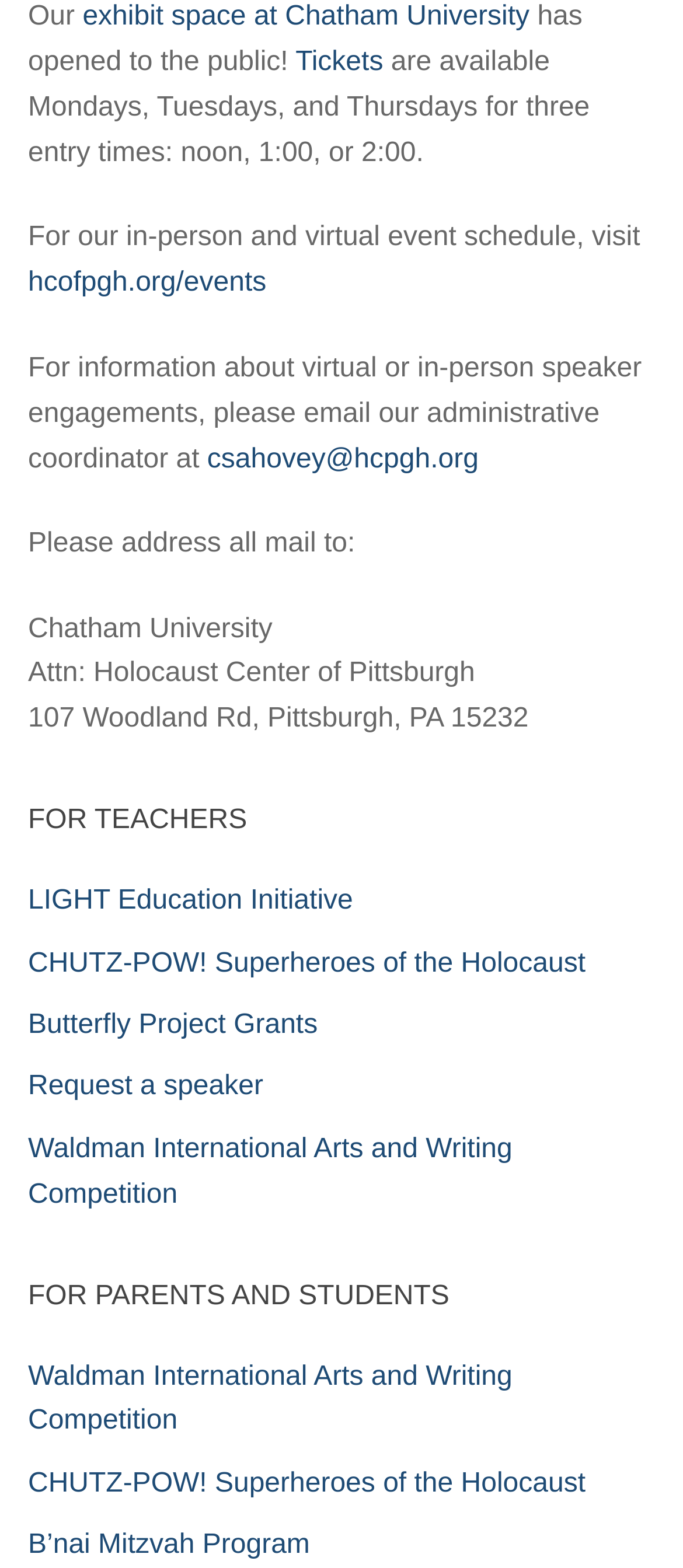Please locate the bounding box coordinates of the region I need to click to follow this instruction: "Check the Psychologist Bondi Junction article".

None